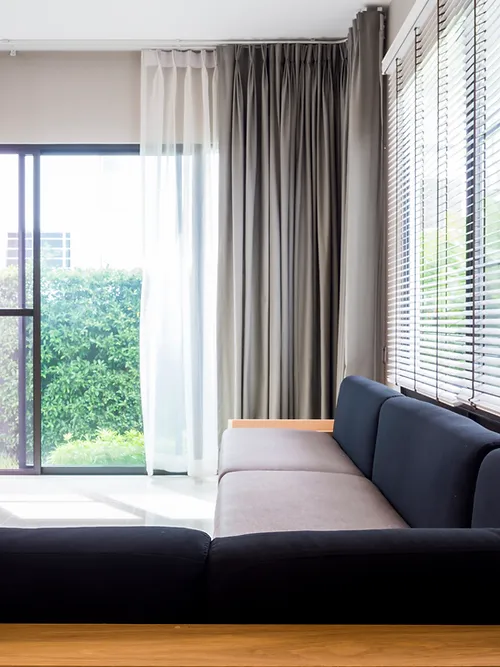Provide a thorough description of the image presented.

The image showcases a cozy and inviting window seat, a perfect addition for relaxation or reading. The seat is upholstered in a combination of dark gray and soft beige fabric, providing a comfortable spot near a large window. Natural light flows in, highlighting the lush greenery outside, framed by elegant sheer and solid curtains. This setting embodies a warm, serene atmosphere, ideal for curling up with a book or enjoying leisure time with a tablet. The design emphasizes commercial-grade quality, making it both stylish and practical for home decor.